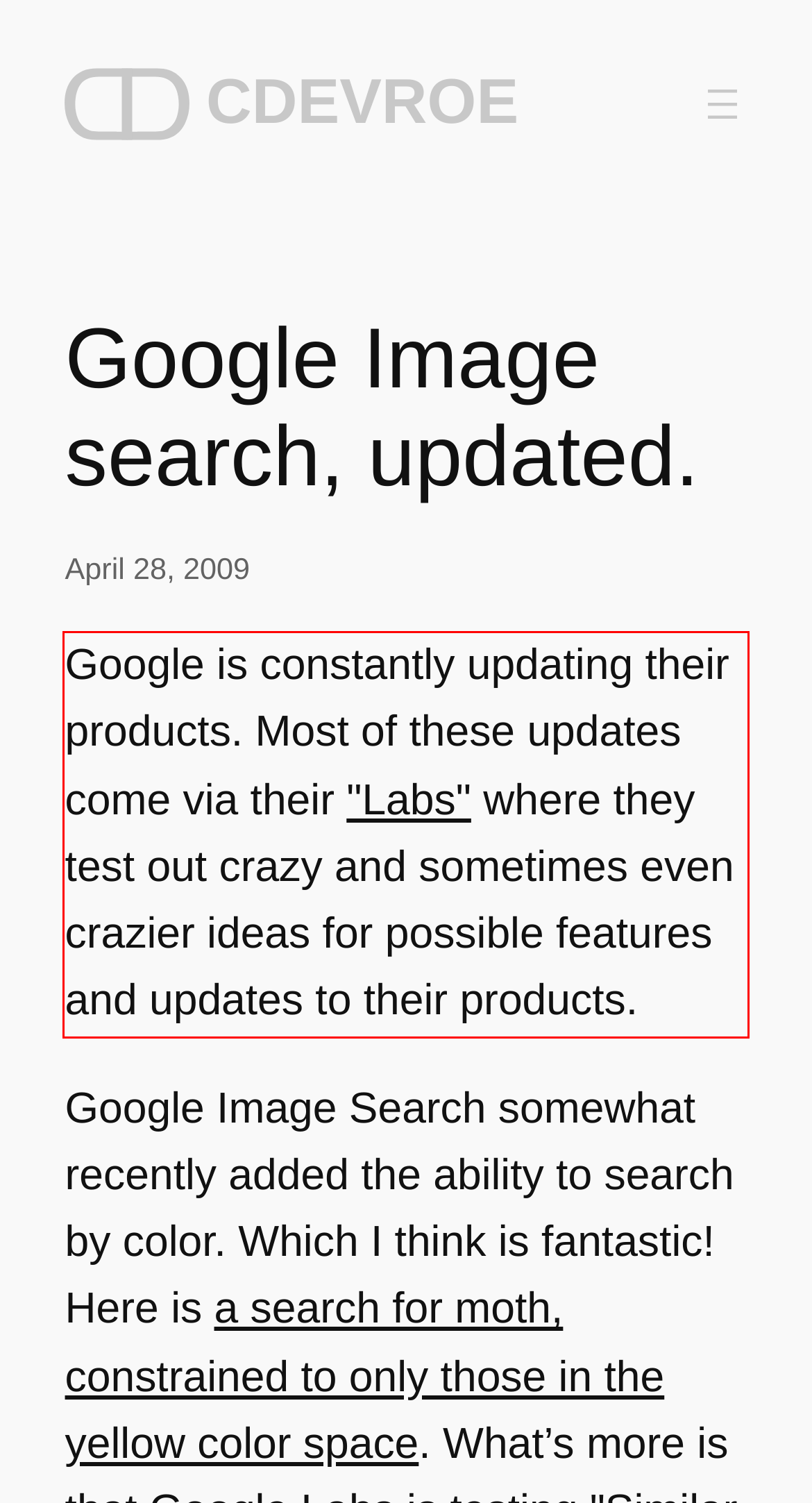Review the webpage screenshot provided, and perform OCR to extract the text from the red bounding box.

Google is constantly updating their products. Most of these updates come via their "Labs" where they test out crazy and sometimes even crazier ideas for possible features and updates to their products.